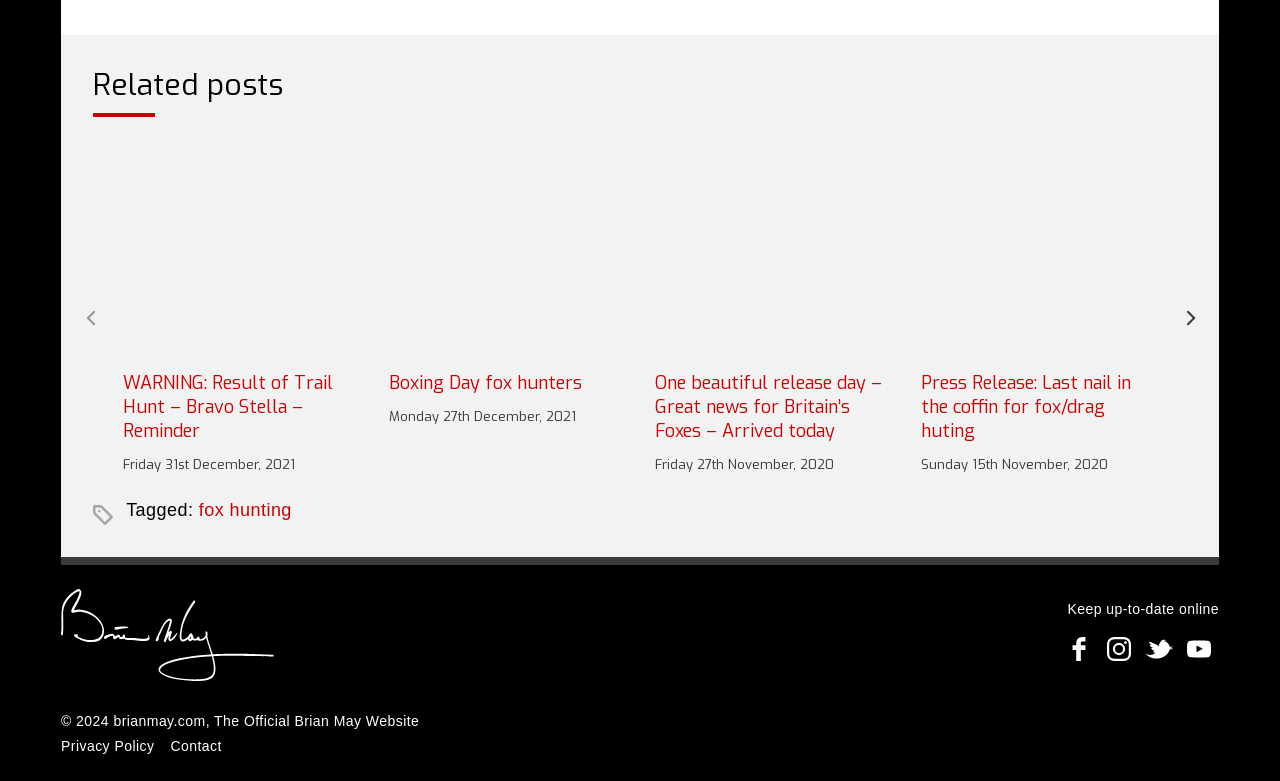Locate the coordinates of the bounding box for the clickable region that fulfills this instruction: "Follow BrianMay.com on Facebook".

[0.827, 0.805, 0.859, 0.857]